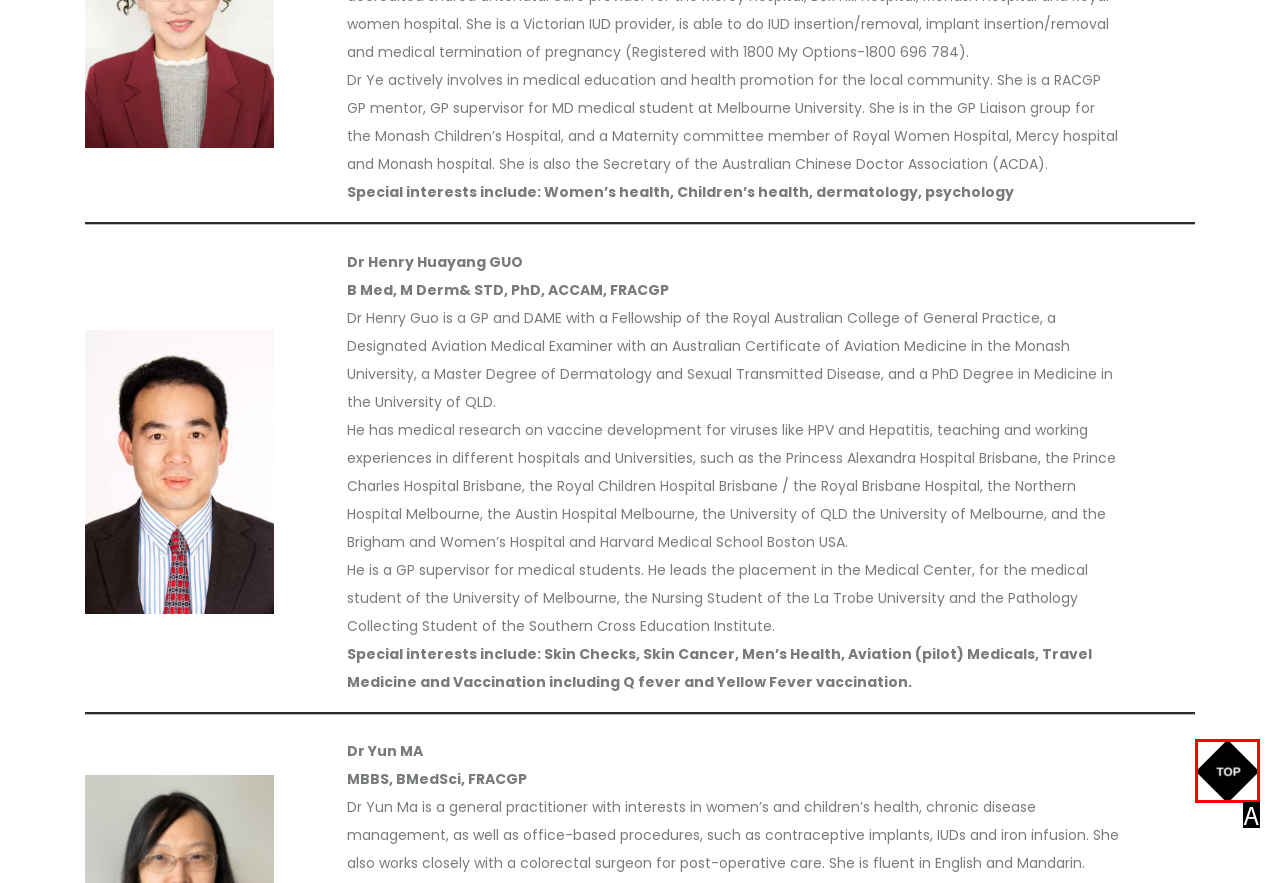Tell me which one HTML element best matches the description: Fuerteventura in The Canary Islands
Answer with the option's letter from the given choices directly.

None